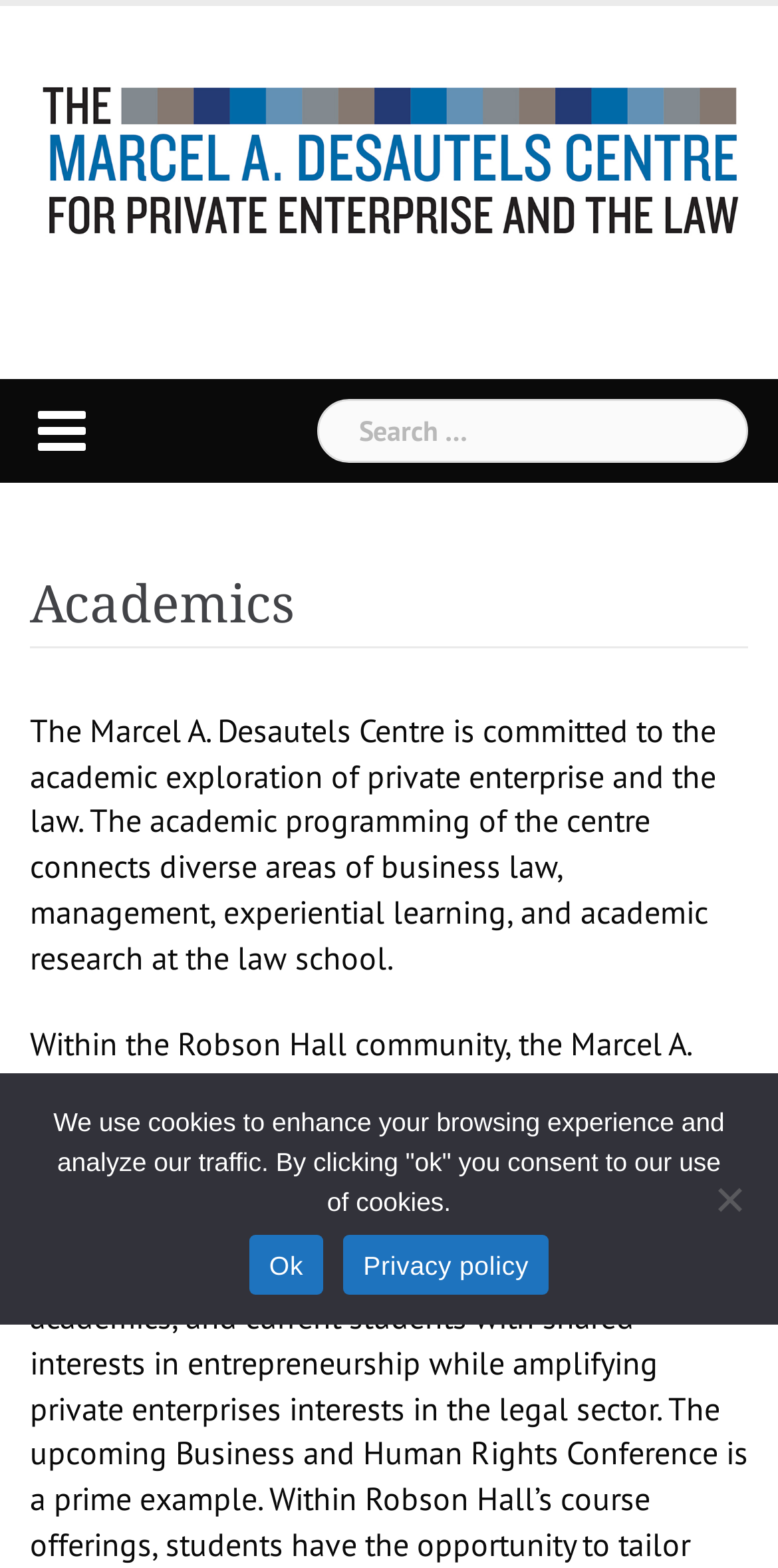Provide a comprehensive description of the webpage.

The webpage is about the Academics section of The Marcel A. Desautels Centre. At the top-left corner, there is a link and an image, both with the same name as the centre. Below them, a search bar is located, accompanied by a label "Search for:". 

On the left side, there is a header section with a heading "Academics" and a paragraph of text that describes the centre's commitment to academic exploration of private enterprise and the law. The text explains how the centre connects diverse areas of business law, management, experiential learning, and academic research at the law school.

At the bottom of the page, a cookie notice dialog is displayed, which is not currently in focus. The dialog contains a message about the use of cookies, with options to click "Ok" to consent or to view the "Privacy policy". There is also a "No" button at the bottom-right corner of the dialog.